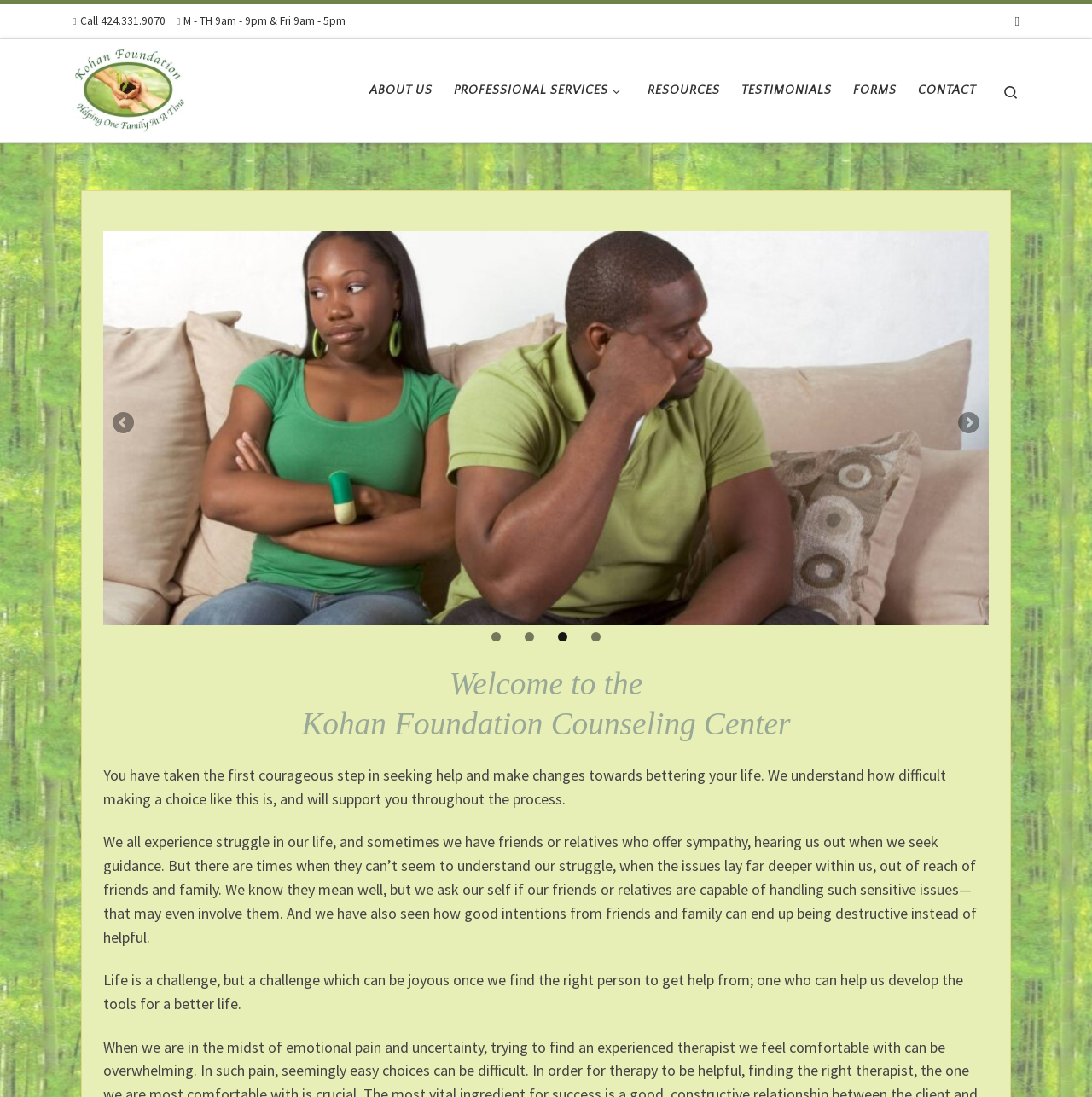Respond with a single word or phrase for the following question: 
What is the phone number to call for counseling?

424.331.9070